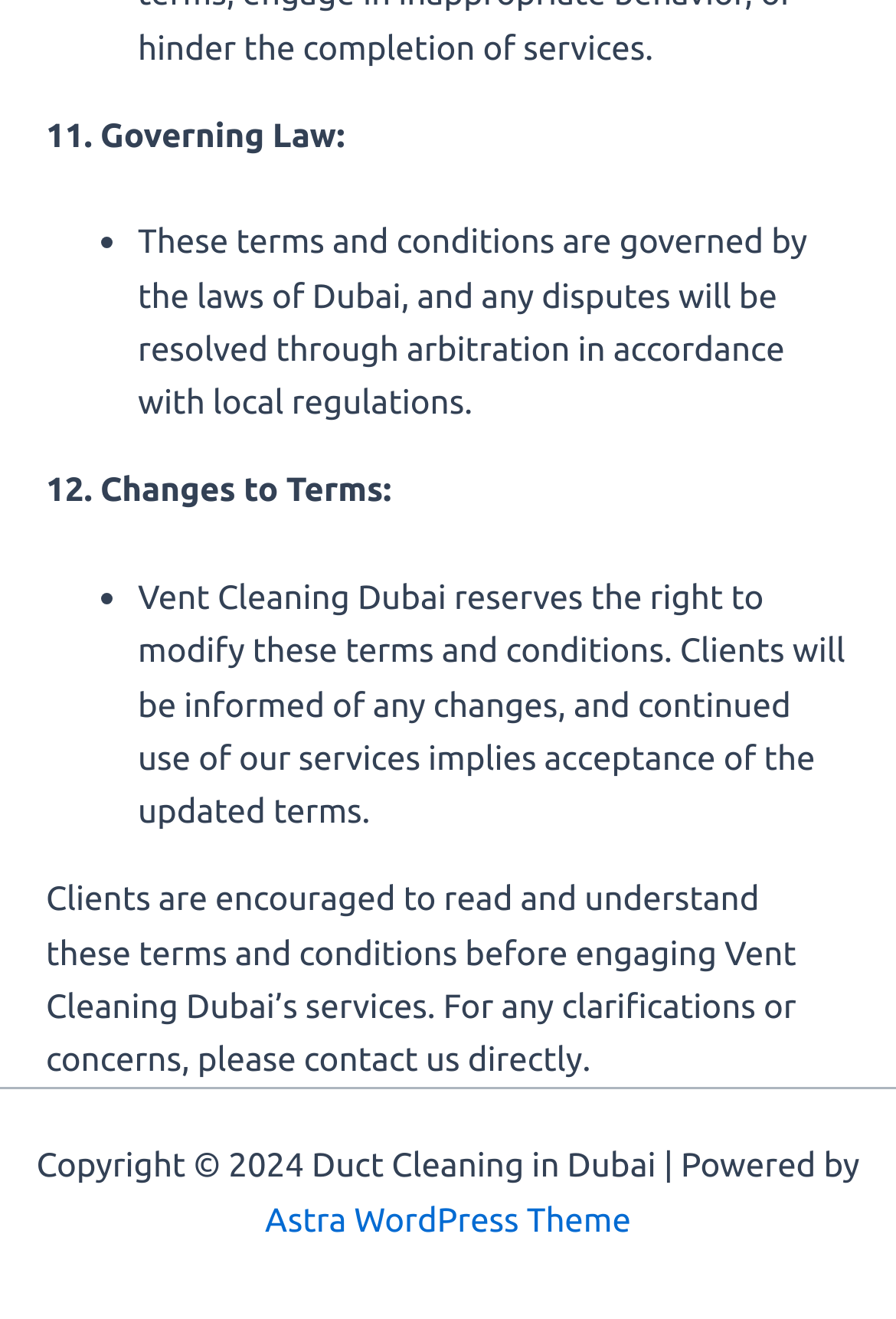Refer to the screenshot and answer the following question in detail:
What is the purpose of the clients reading these terms and conditions?

The answer can be found in the StaticText element with the text 'Clients are encouraged to read and understand these terms and conditions before engaging Vent Cleaning Dubai’s services.' which is a child of the Root Element.